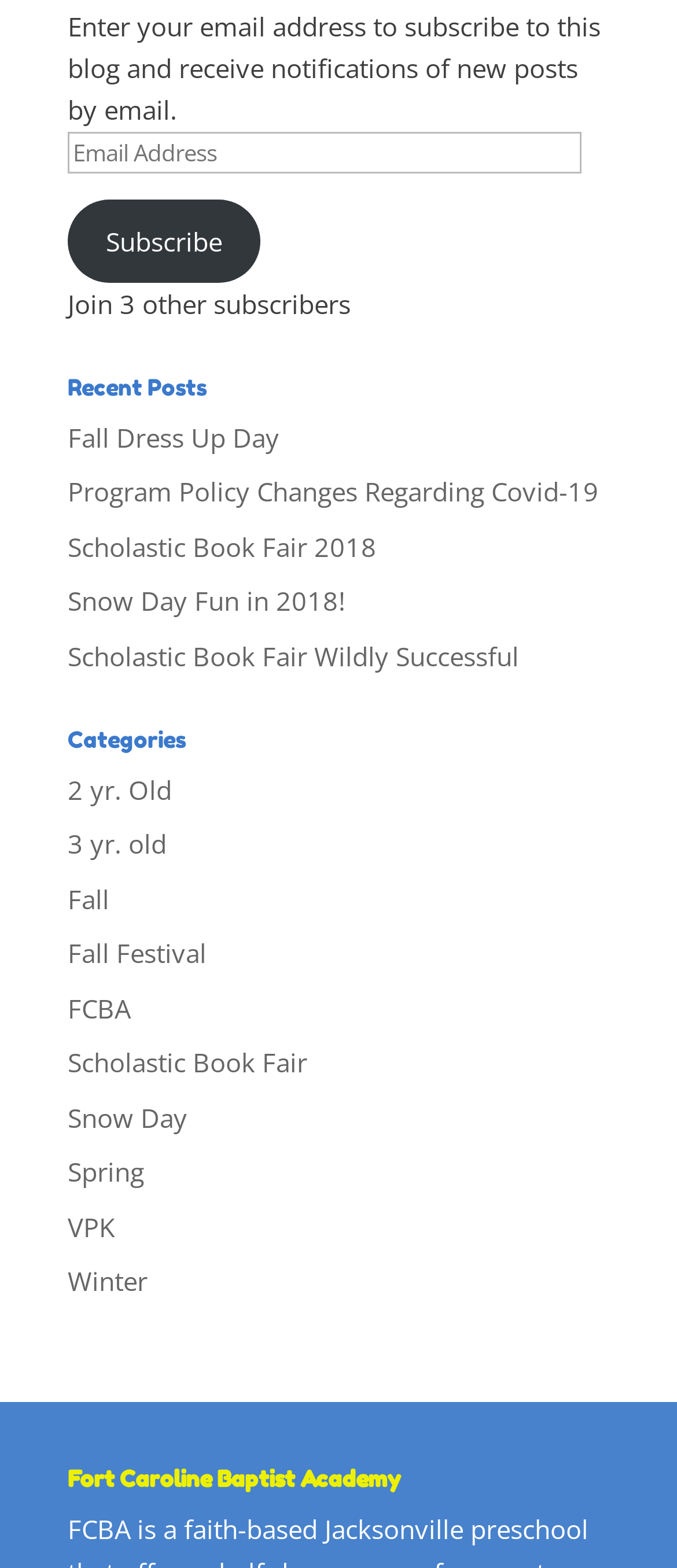What is the name of the academy?
Identify the answer in the screenshot and reply with a single word or phrase.

Fort Caroline Baptist Academy